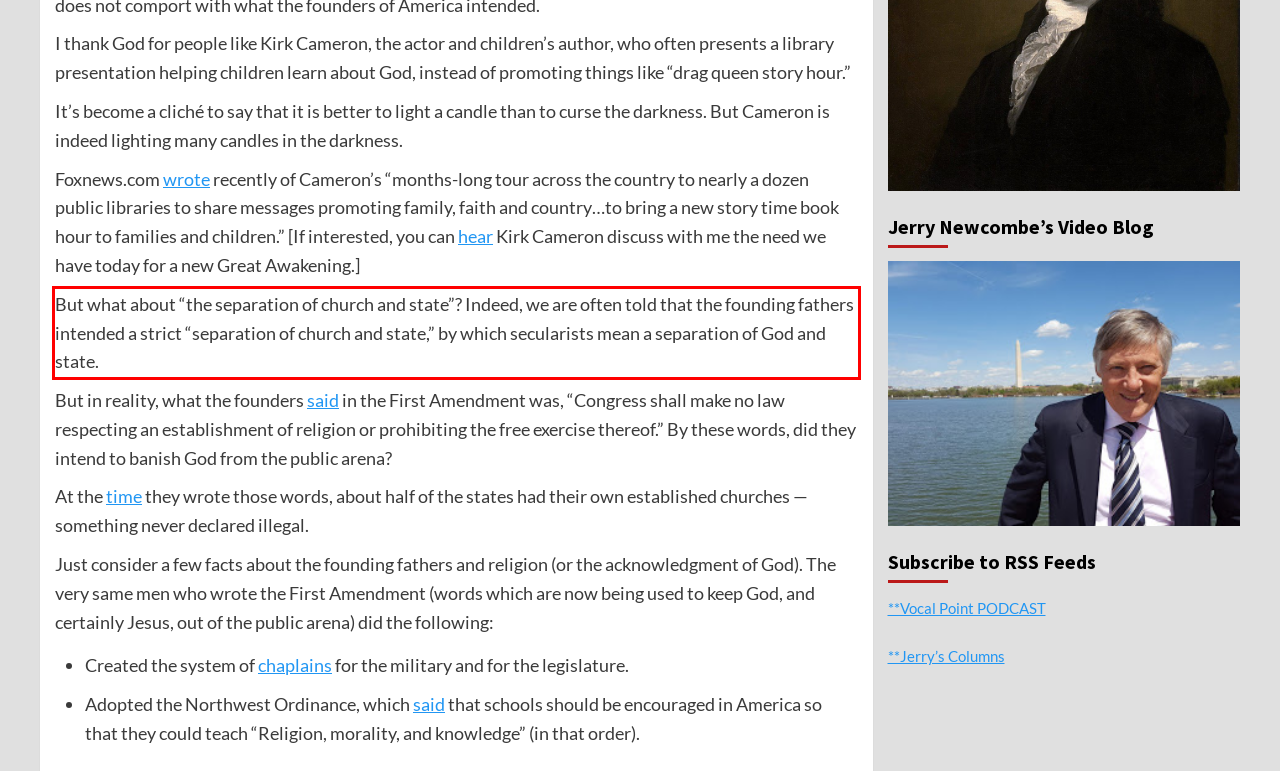Given a screenshot of a webpage with a red bounding box, please identify and retrieve the text inside the red rectangle.

But what about “the separation of church and state”? Indeed, we are often told that the founding fathers intended a strict “separation of church and state,” by which secularists mean a separation of God and state.